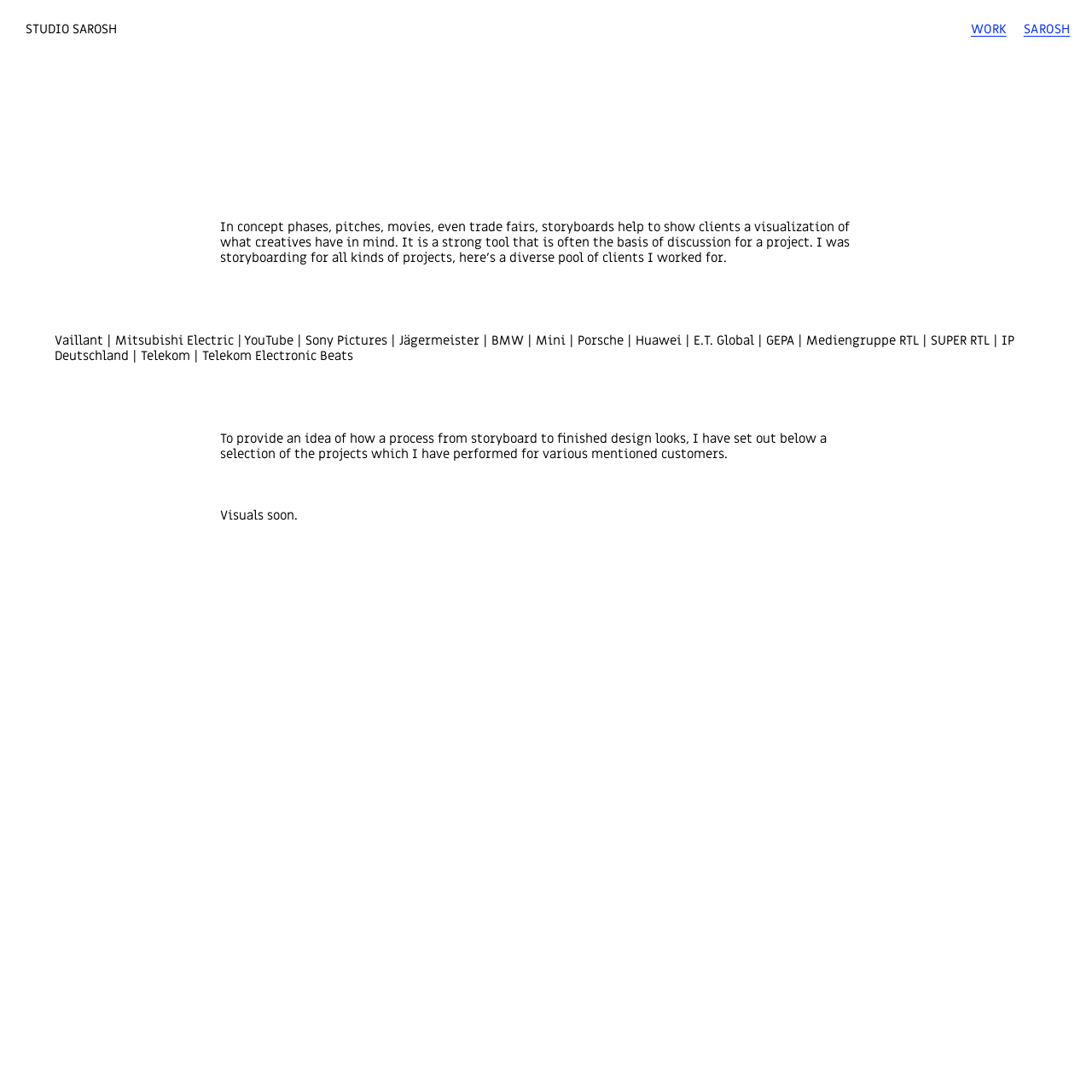What type of design does Sarosh do?
Answer with a single word or phrase, using the screenshot for reference.

Graphic Design, Motion & Powerpoint